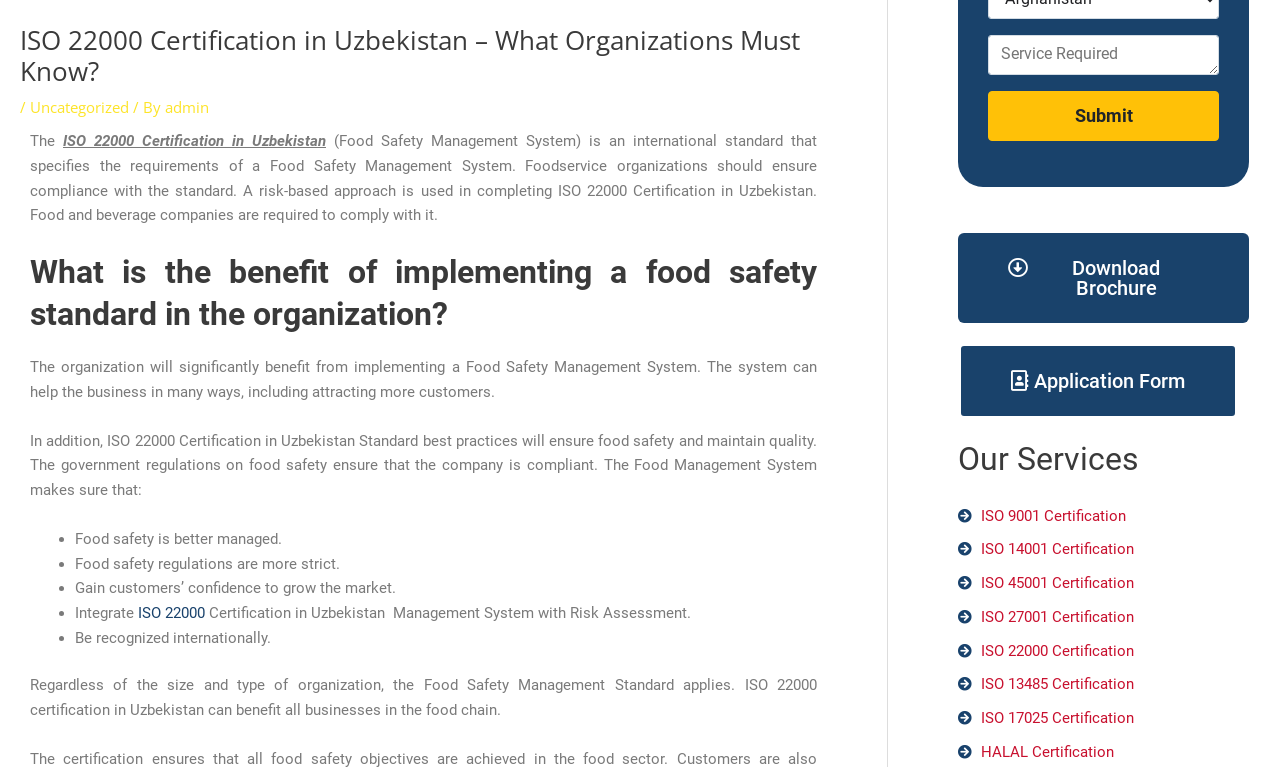Locate the bounding box for the described UI element: "Submit". Ensure the coordinates are four float numbers between 0 and 1, formatted as [left, top, right, bottom].

[0.772, 0.118, 0.952, 0.183]